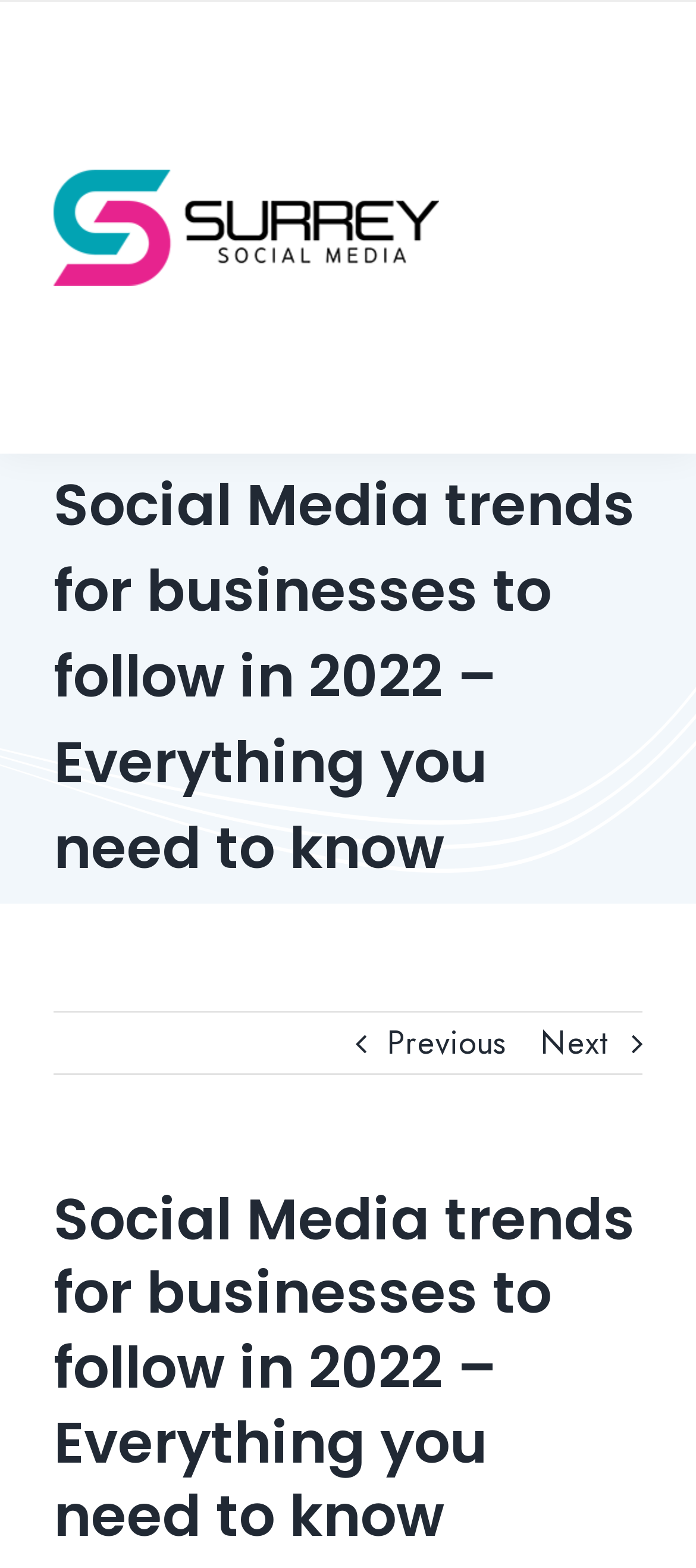What is the main topic of the webpage?
Give a single word or phrase answer based on the content of the image.

Social Media trends for businesses